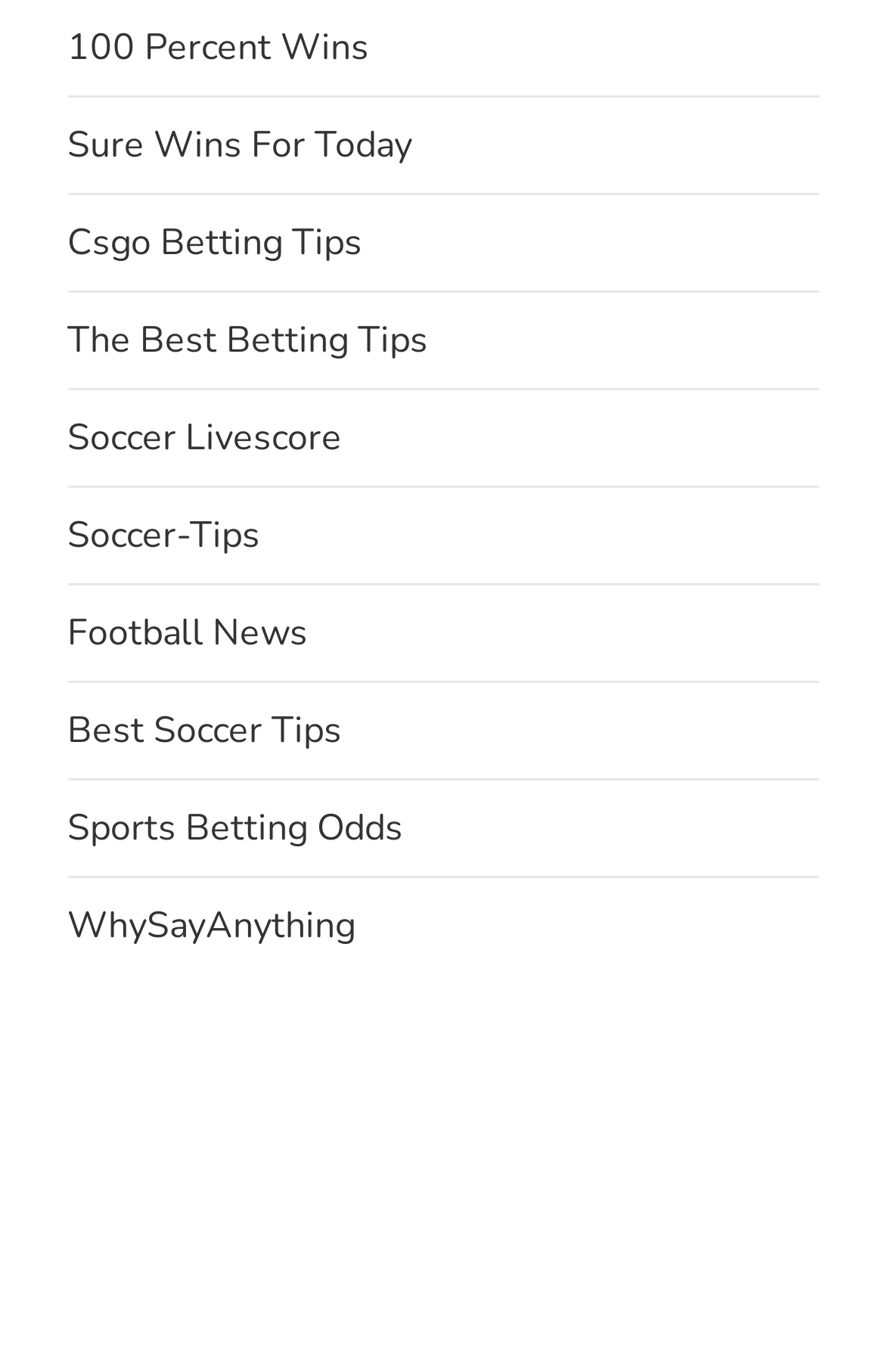Please answer the following question using a single word or phrase: How many links are related to soccer?

4